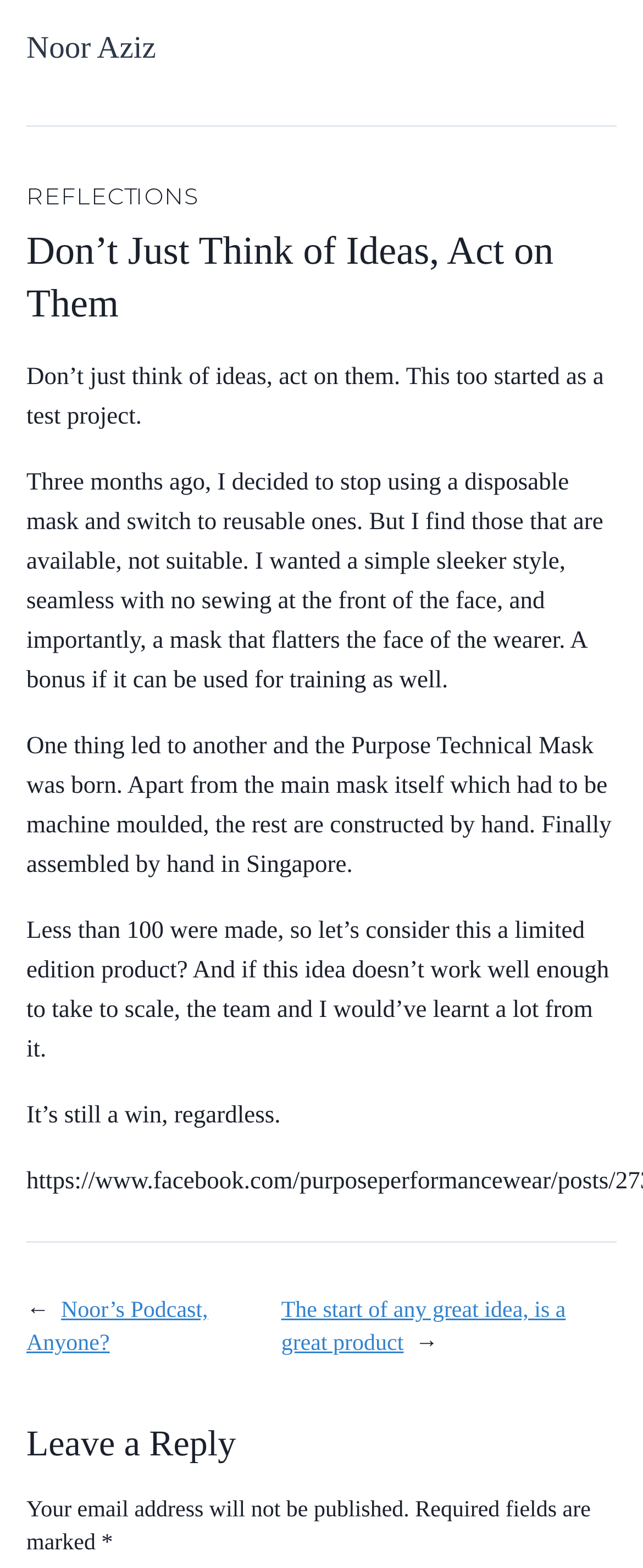Provide a brief response in the form of a single word or phrase:
What is the purpose of the mask?

For training